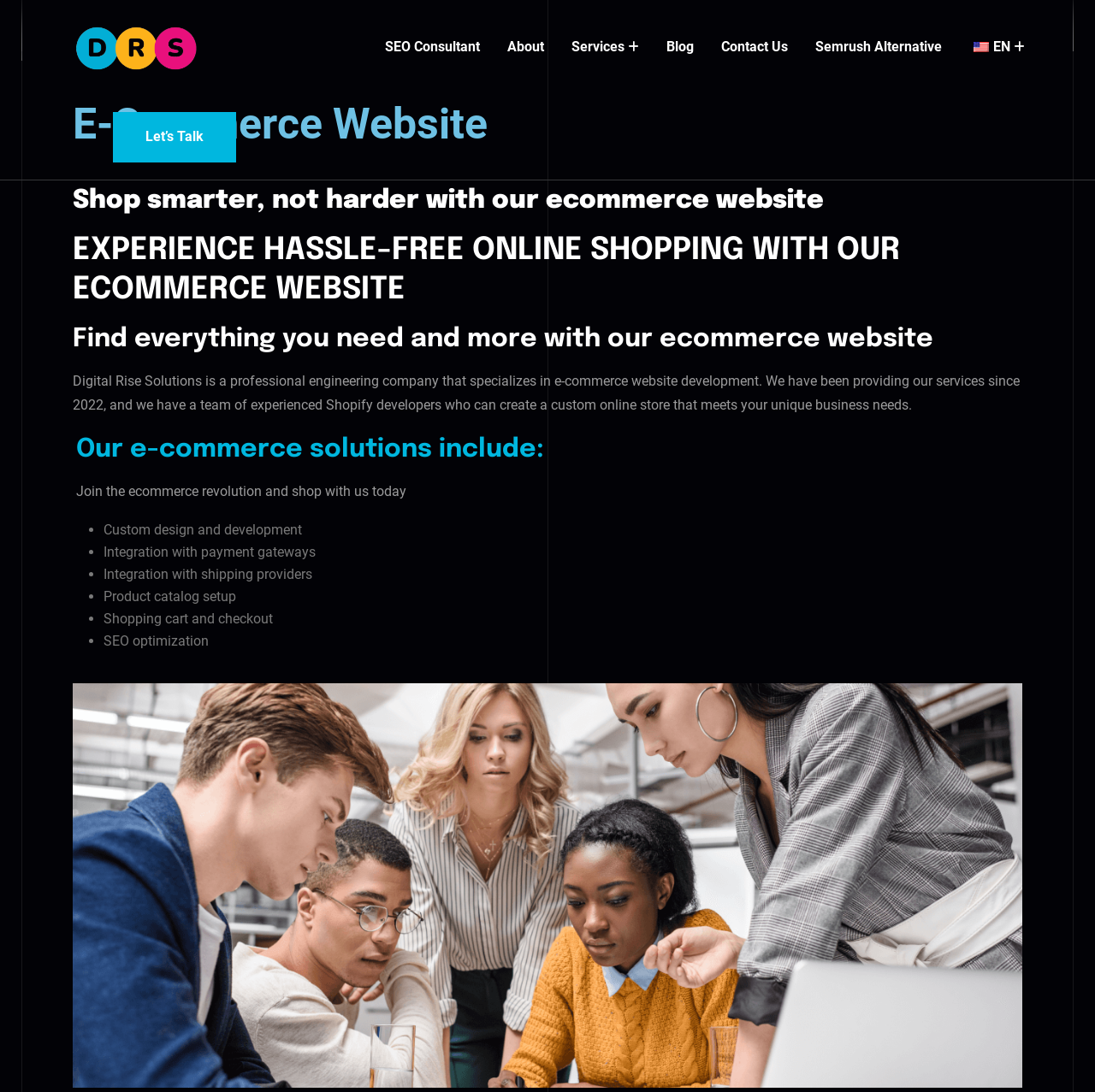Based on the element description: "Let’s Talk", identify the UI element and provide its bounding box coordinates. Use four float numbers between 0 and 1, [left, top, right, bottom].

[0.103, 0.102, 0.216, 0.148]